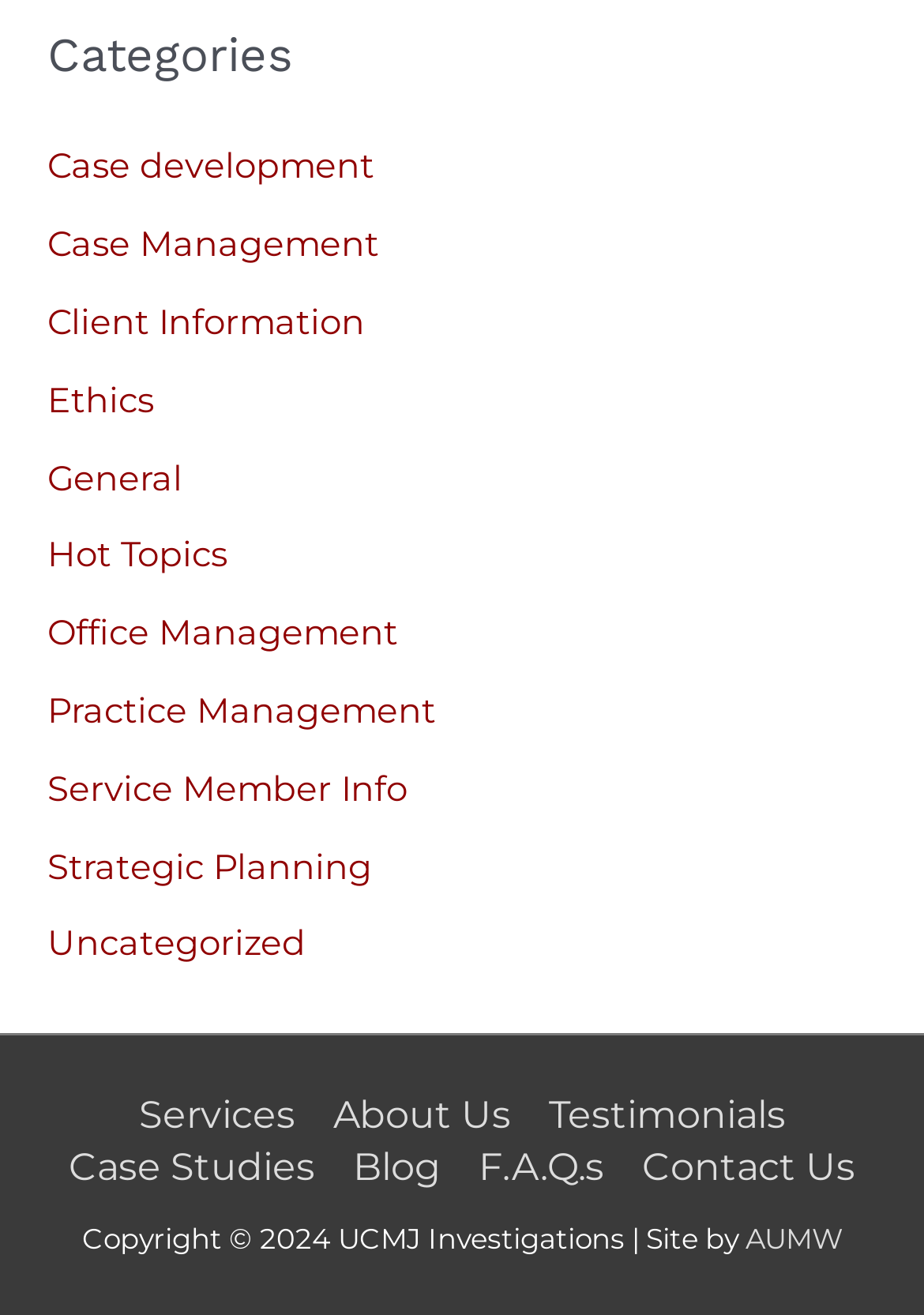Could you find the bounding box coordinates of the clickable area to complete this instruction: "request a quote"?

None